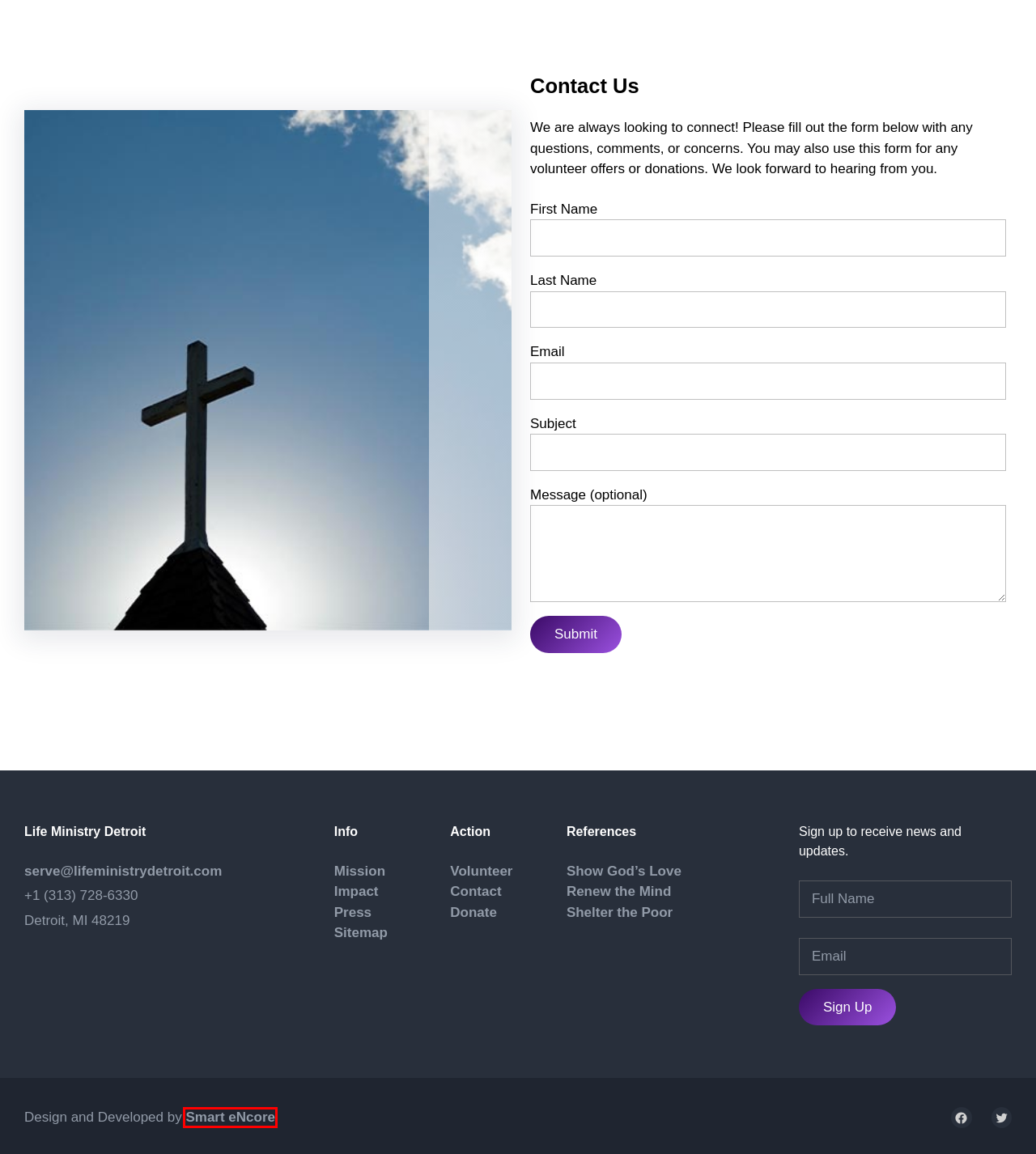You have a screenshot of a webpage with a red rectangle bounding box around a UI element. Choose the best description that matches the new page after clicking the element within the bounding box. The candidate descriptions are:
A. Blogs
B. About
C. Renew the Mind
D. Donate
E. Shelter The Poor
F. Press
G. Volunteer
H. Smart eNcore – Innovative. Intelligent. Connected.

H